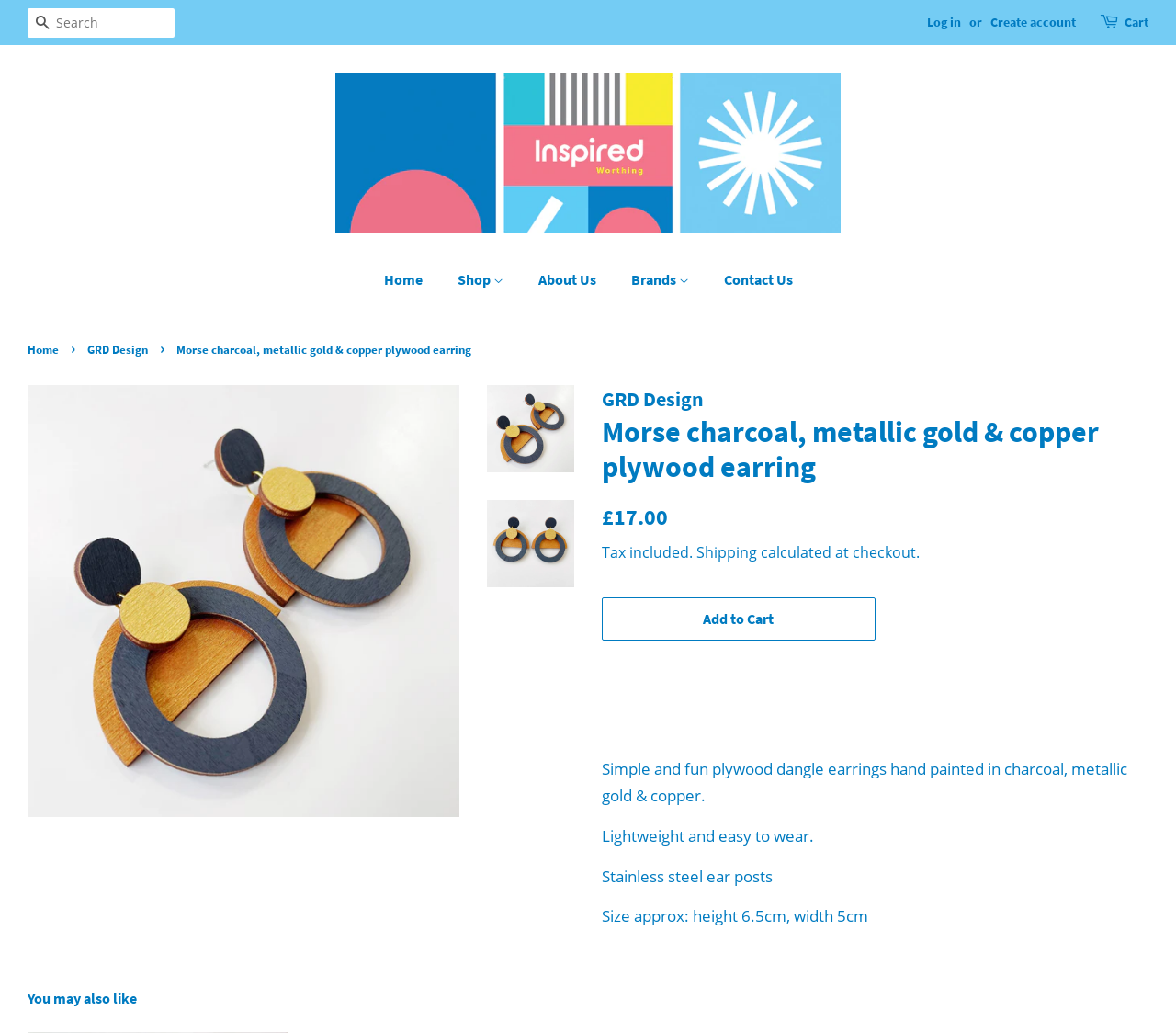Locate the UI element described as follows: "Shop". Return the bounding box coordinates as four float numbers between 0 and 1 in the order [left, top, right, bottom].

[0.377, 0.253, 0.443, 0.289]